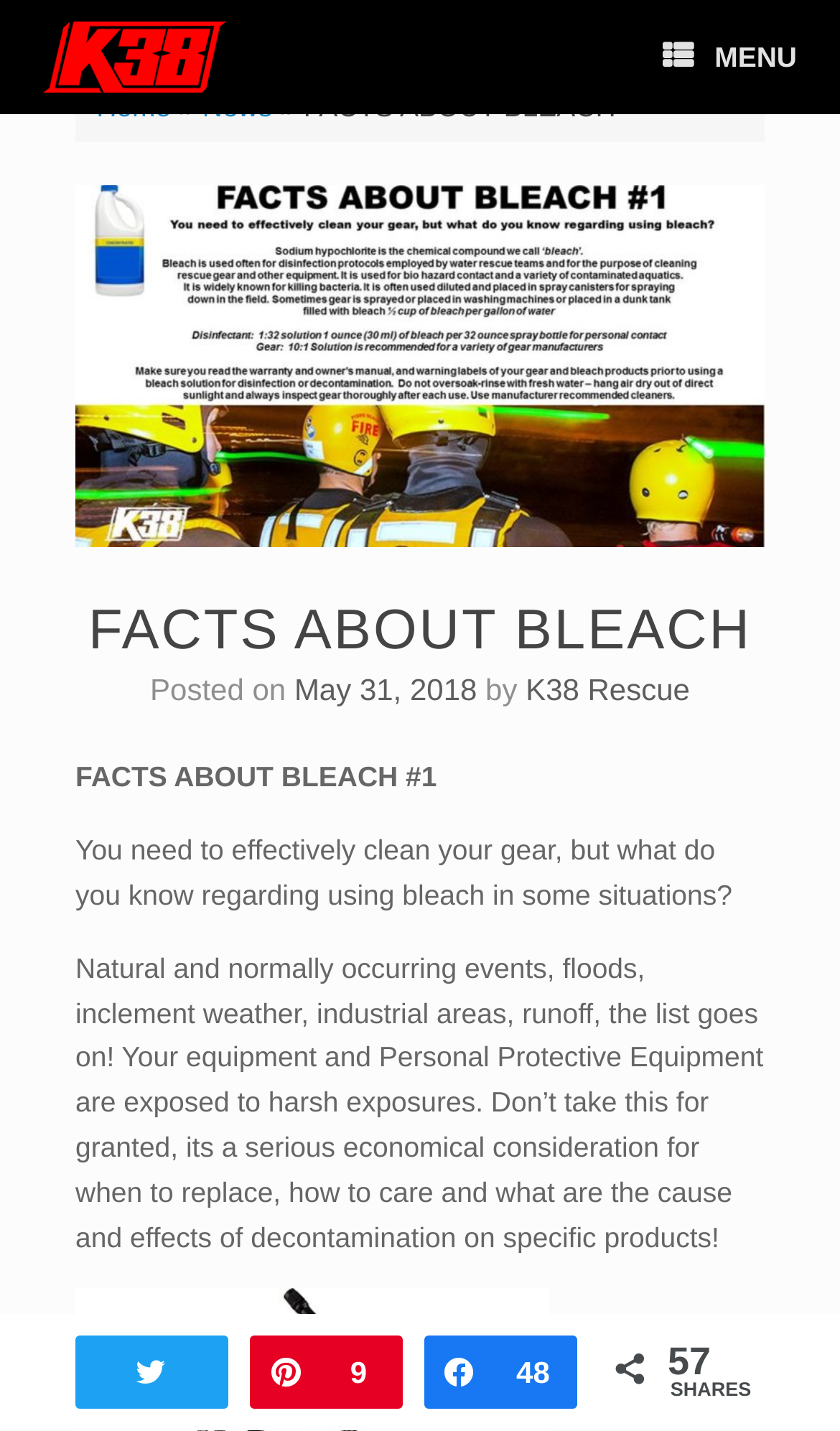What is the text of the webpage's headline?

FACTS ABOUT BLEACH